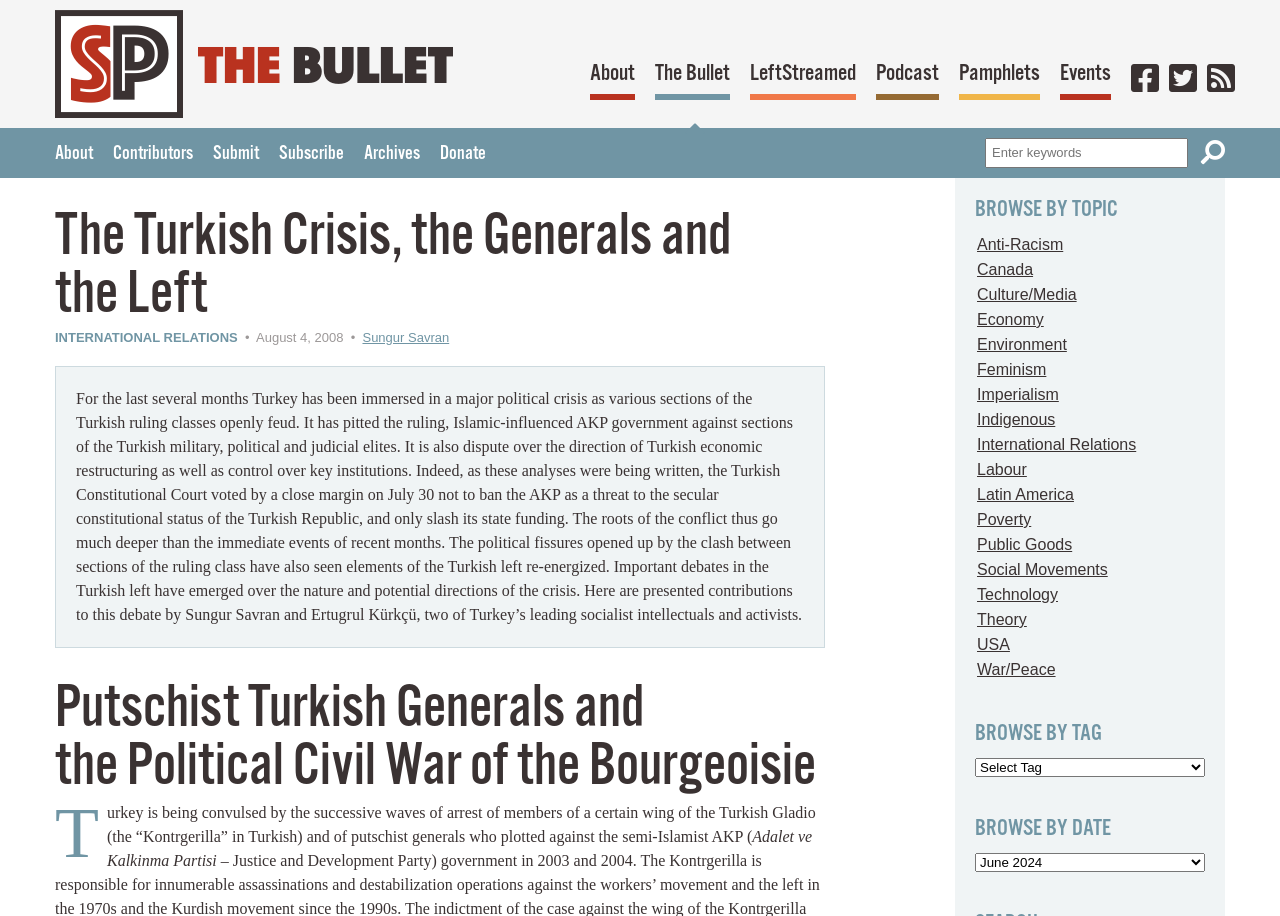Determine the bounding box of the UI component based on this description: "The Bullet". The bounding box coordinates should be four float values between 0 and 1, i.e., [left, top, right, bottom].

[0.512, 0.059, 0.57, 0.109]